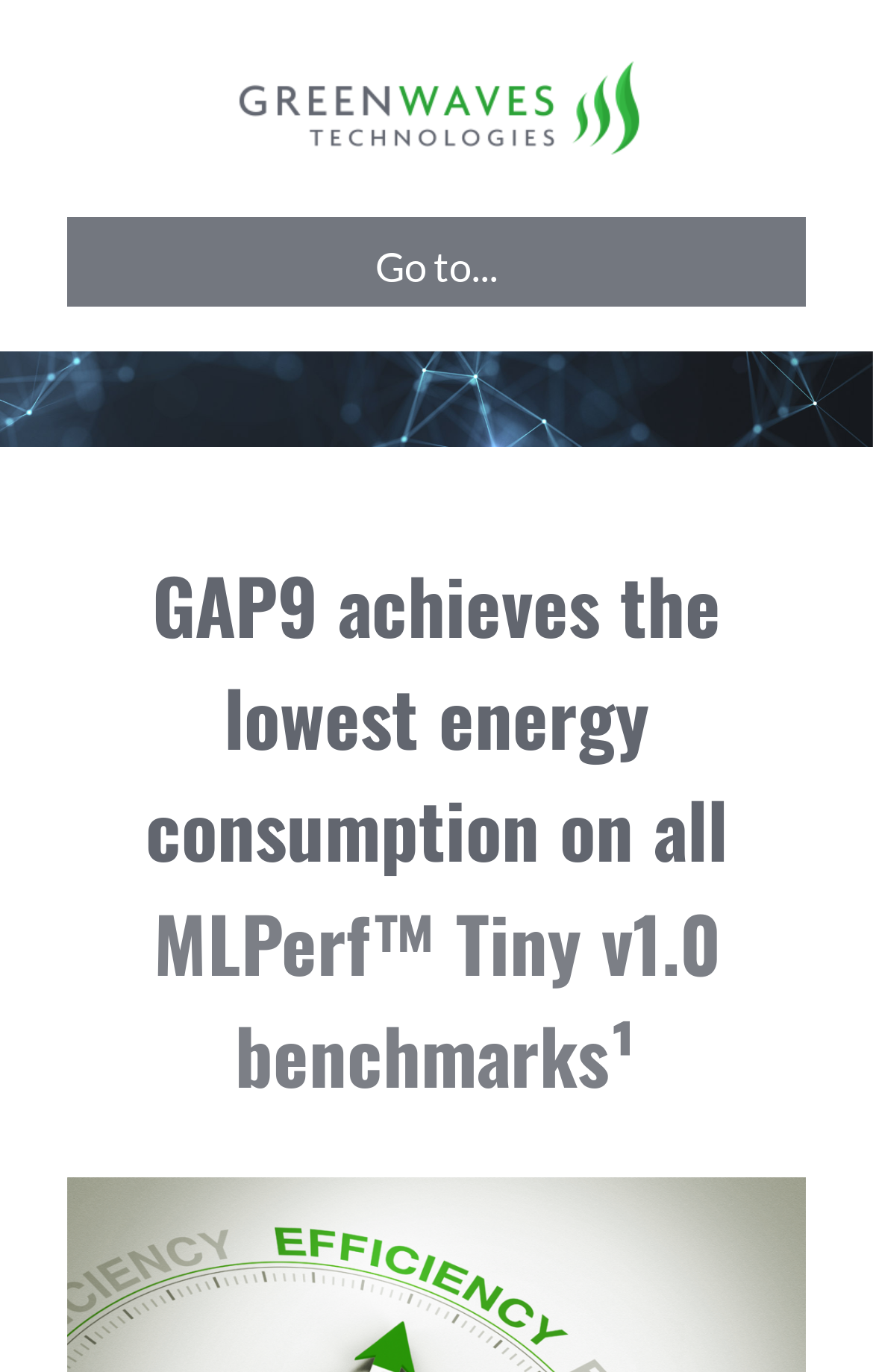Determine the heading of the webpage and extract its text content.

GAP9 achieves the lowest energy consumption on all MLPerf™ Tiny v1.0 benchmarks¹